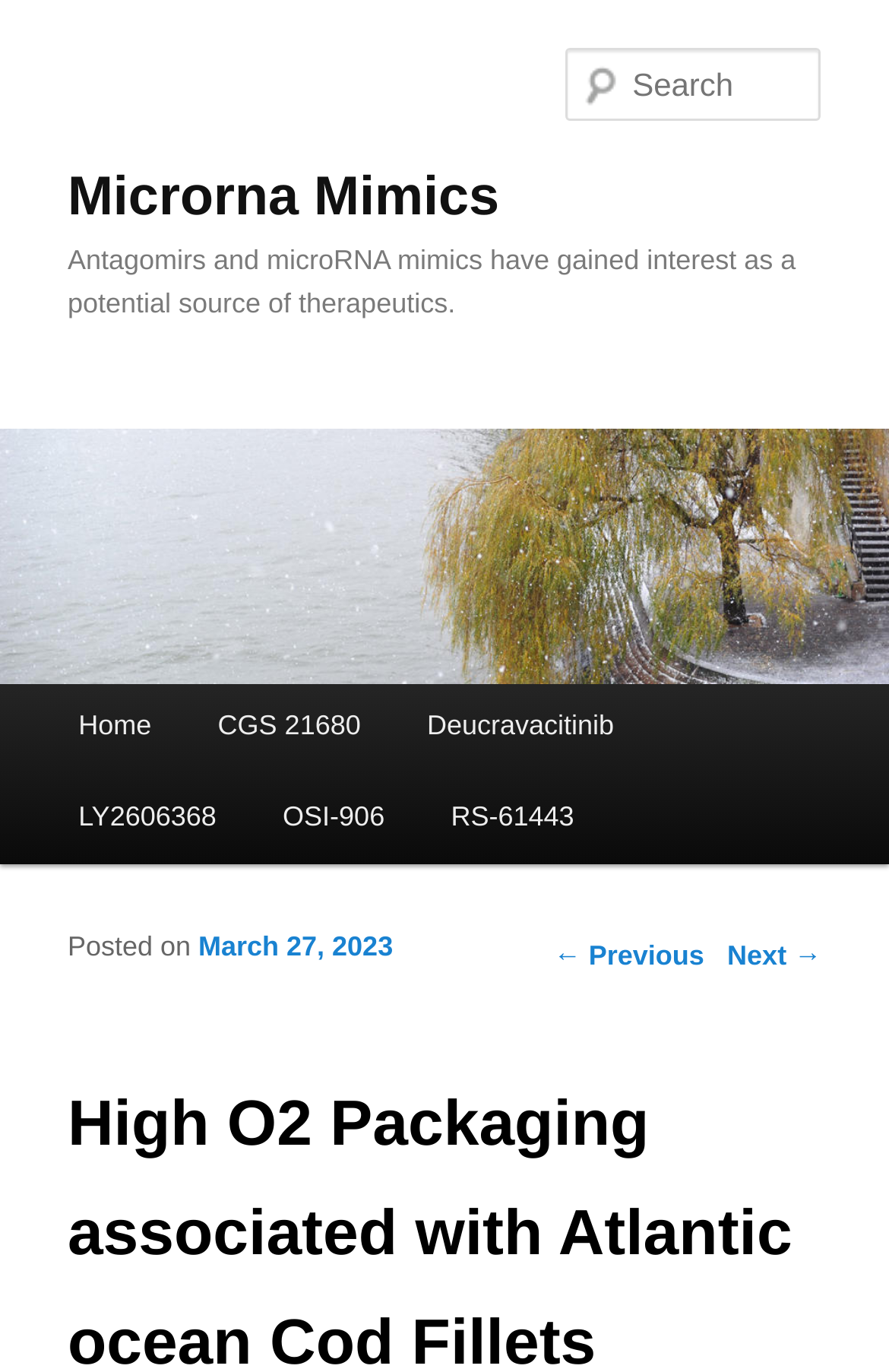Determine the coordinates of the bounding box for the clickable area needed to execute this instruction: "Go to Home page".

[0.051, 0.497, 0.208, 0.564]